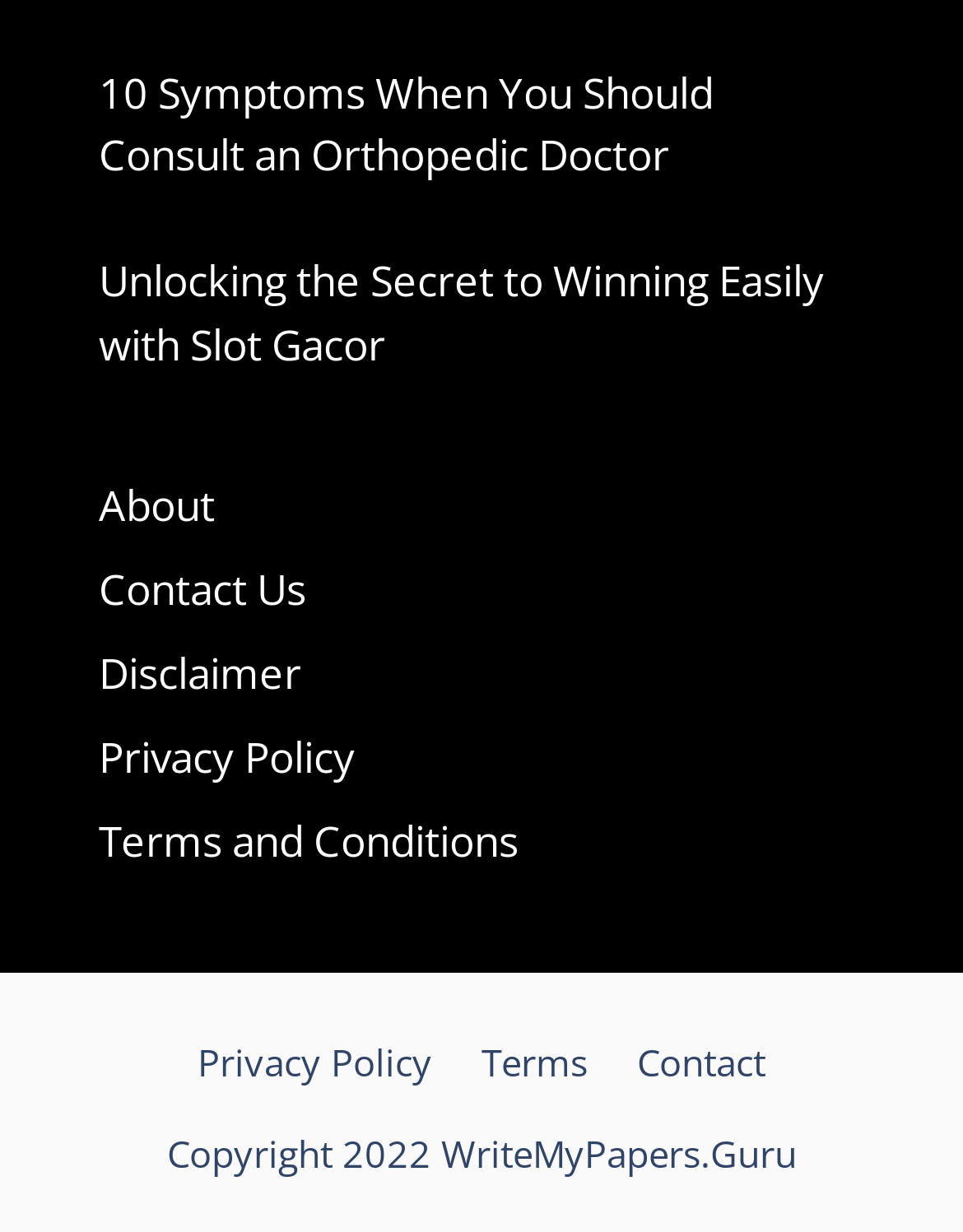Please locate the bounding box coordinates for the element that should be clicked to achieve the following instruction: "View terms and conditions". Ensure the coordinates are given as four float numbers between 0 and 1, i.e., [left, top, right, bottom].

[0.103, 0.66, 0.538, 0.706]